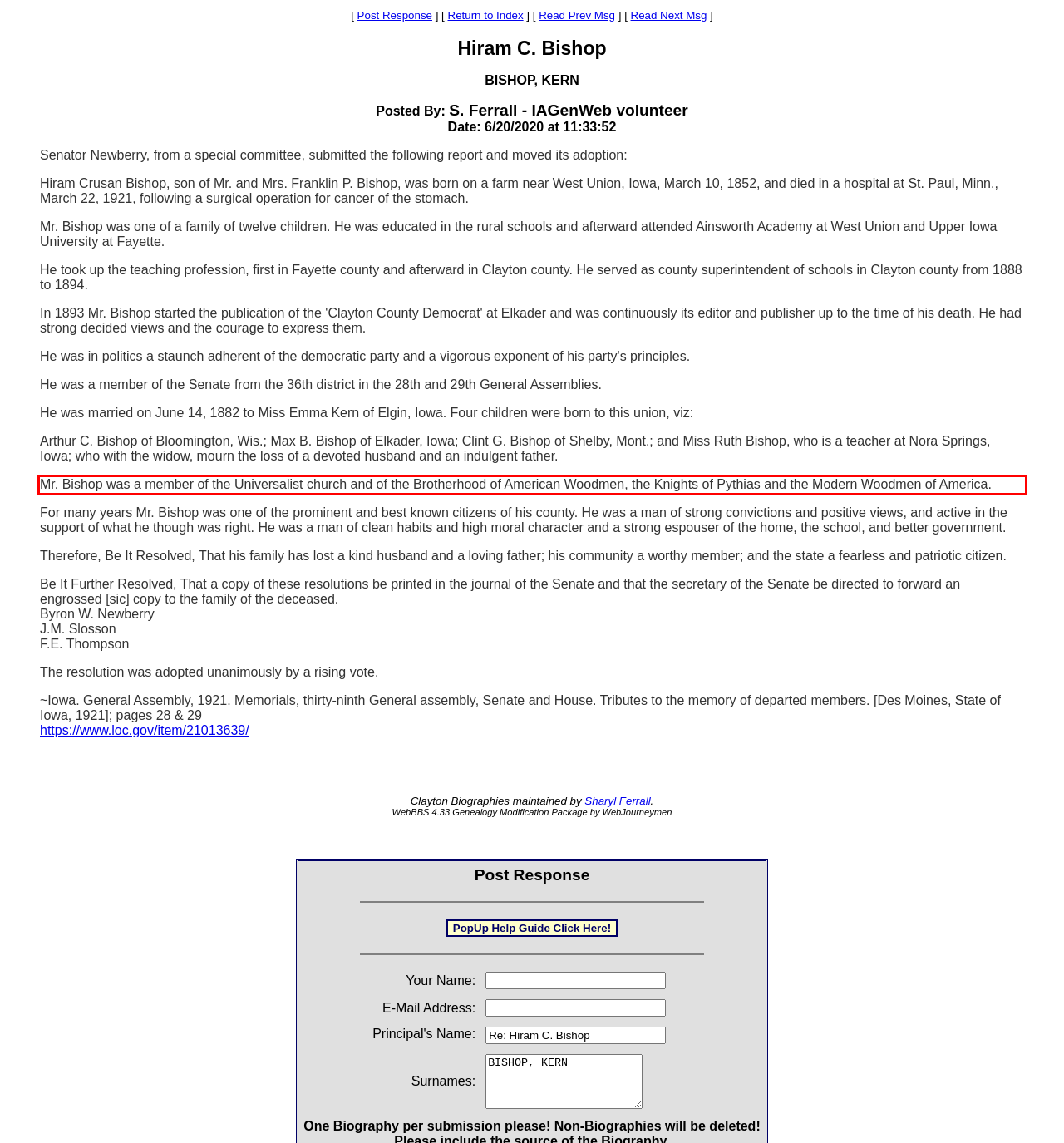Inspect the webpage screenshot that has a red bounding box and use OCR technology to read and display the text inside the red bounding box.

Mr. Bishop was a member of the Universalist church and of the Brotherhood of American Woodmen, the Knights of Pythias and the Modern Woodmen of America.